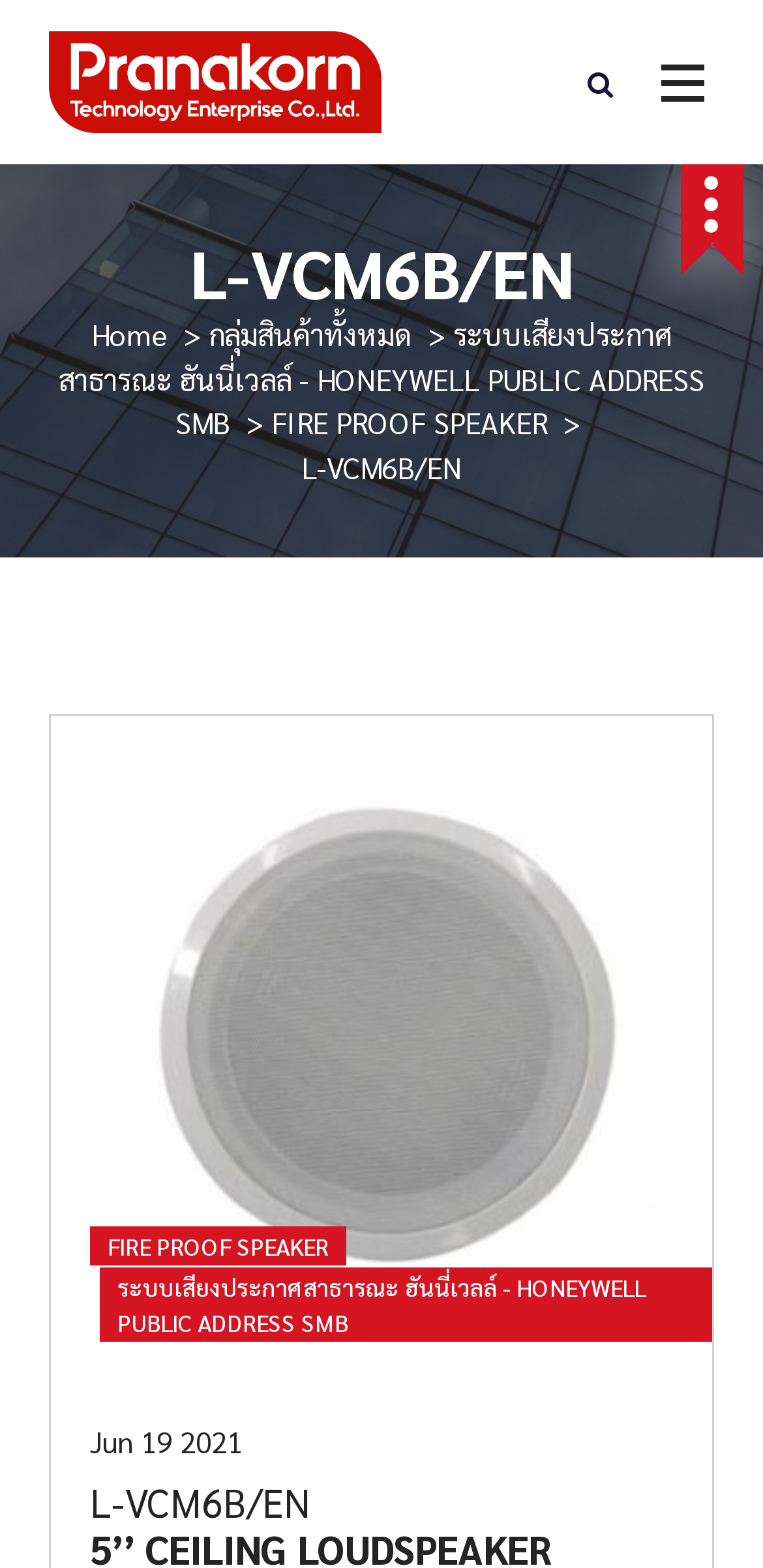Give a concise answer of one word or phrase to the question: 
How many social media buttons are there?

3